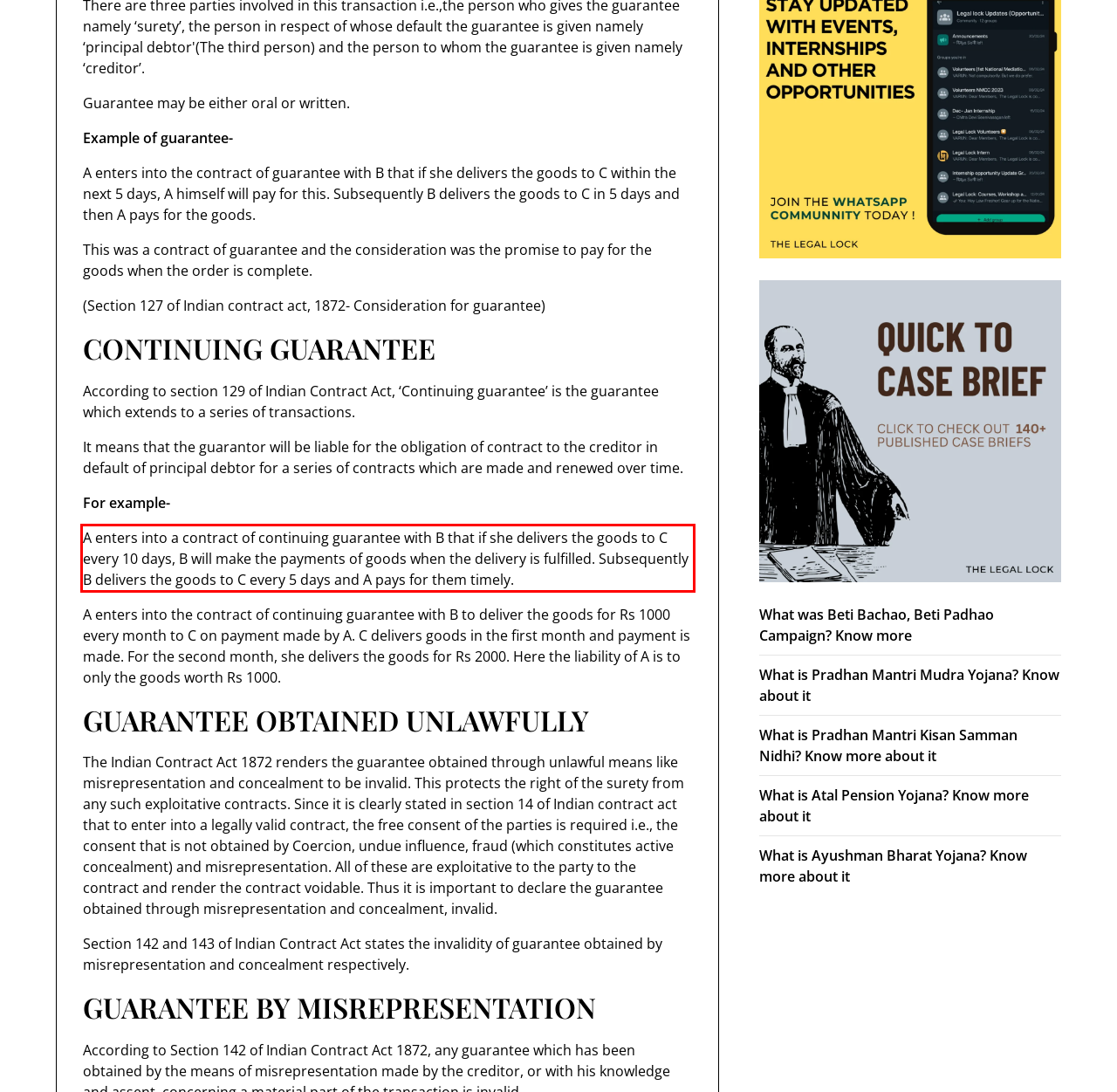Please extract the text content from the UI element enclosed by the red rectangle in the screenshot.

A enters into a contract of continuing guarantee with B that if she delivers the goods to C every 10 days, B will make the payments of goods when the delivery is fulfilled. Subsequently B delivers the goods to C every 5 days and A pays for them timely.